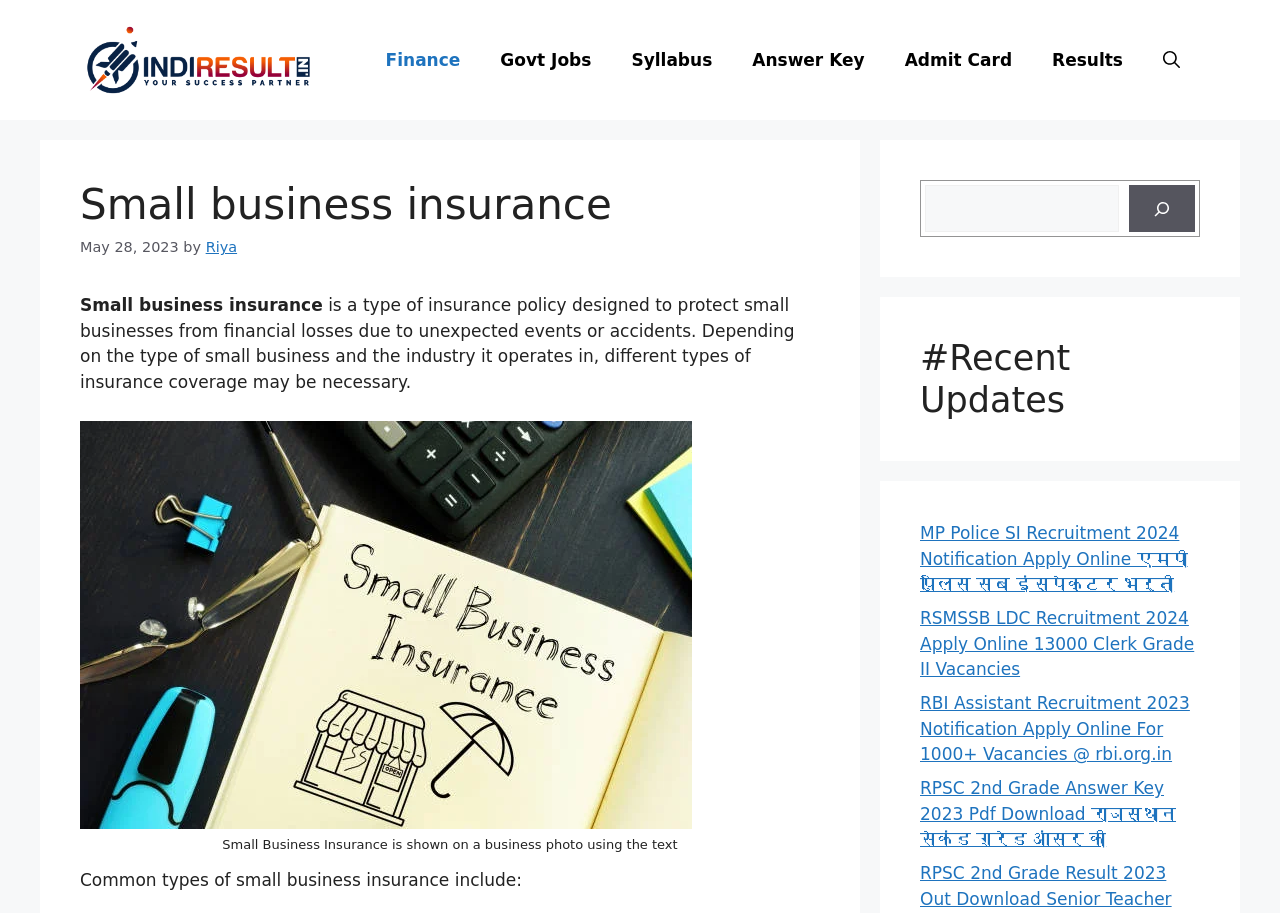What is the main topic of this webpage?
Using the details shown in the screenshot, provide a comprehensive answer to the question.

Based on the heading 'Small business insurance' and the description 'Small business insurance is a type of insurance policy designed to protect small businesses from financial losses due to unexpected events or accidents.', it is clear that the main topic of this webpage is small business insurance.